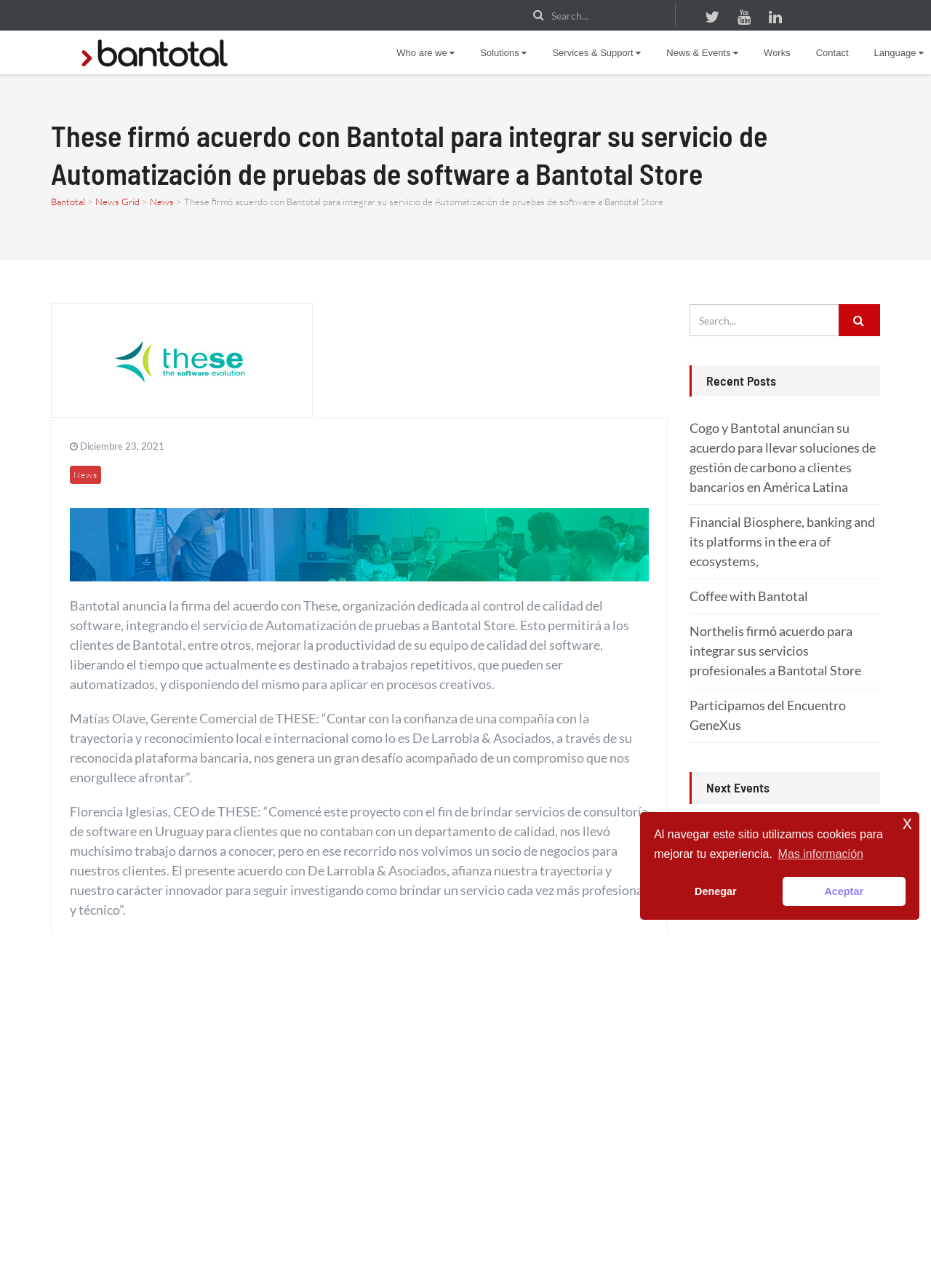Determine the bounding box coordinates of the region that needs to be clicked to achieve the task: "Search for something".

[0.573, 0.003, 0.723, 0.021]